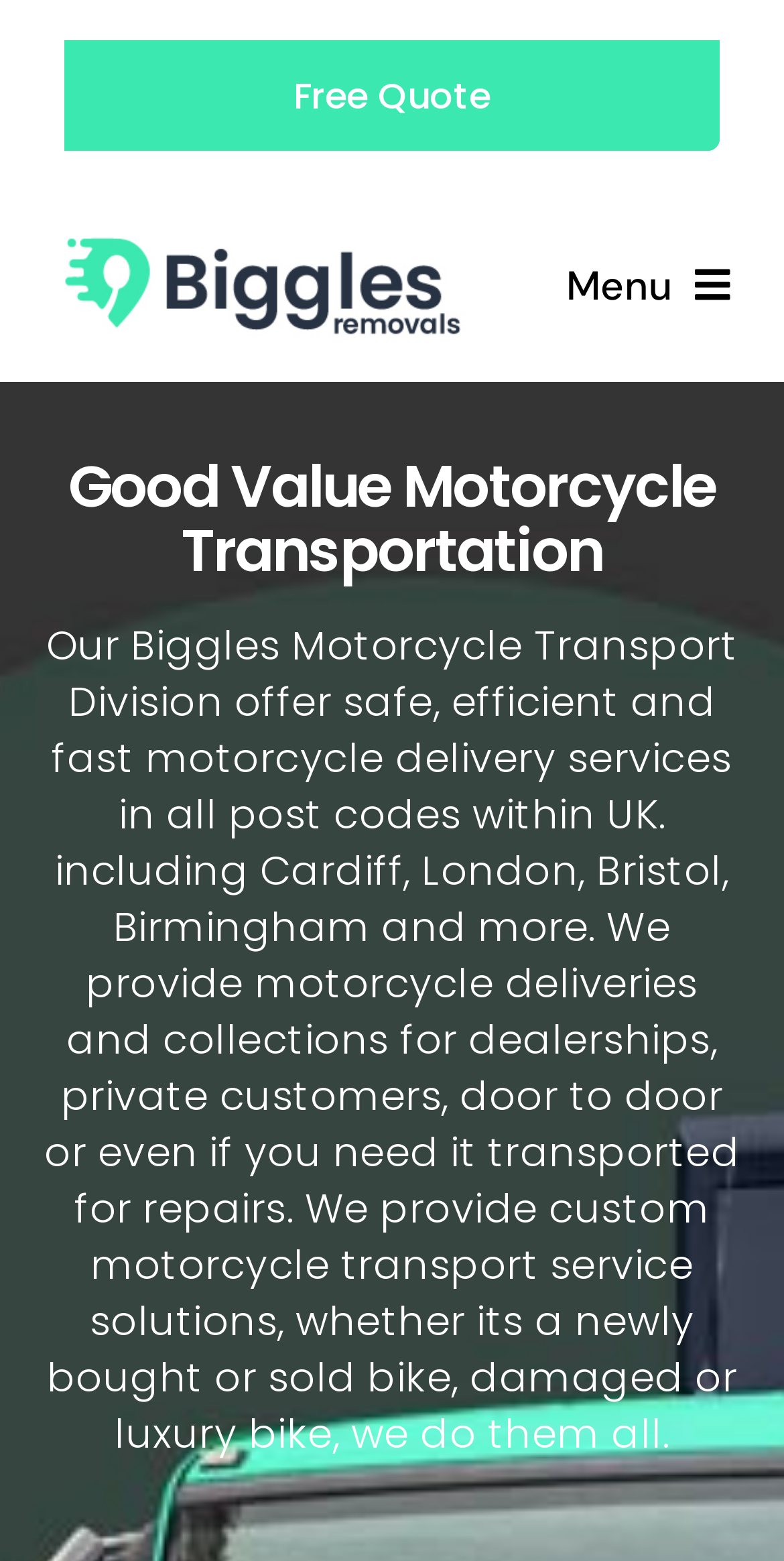Can you specify the bounding box coordinates of the area that needs to be clicked to fulfill the following instruction: "Open the main menu"?

[0.687, 0.151, 0.935, 0.216]